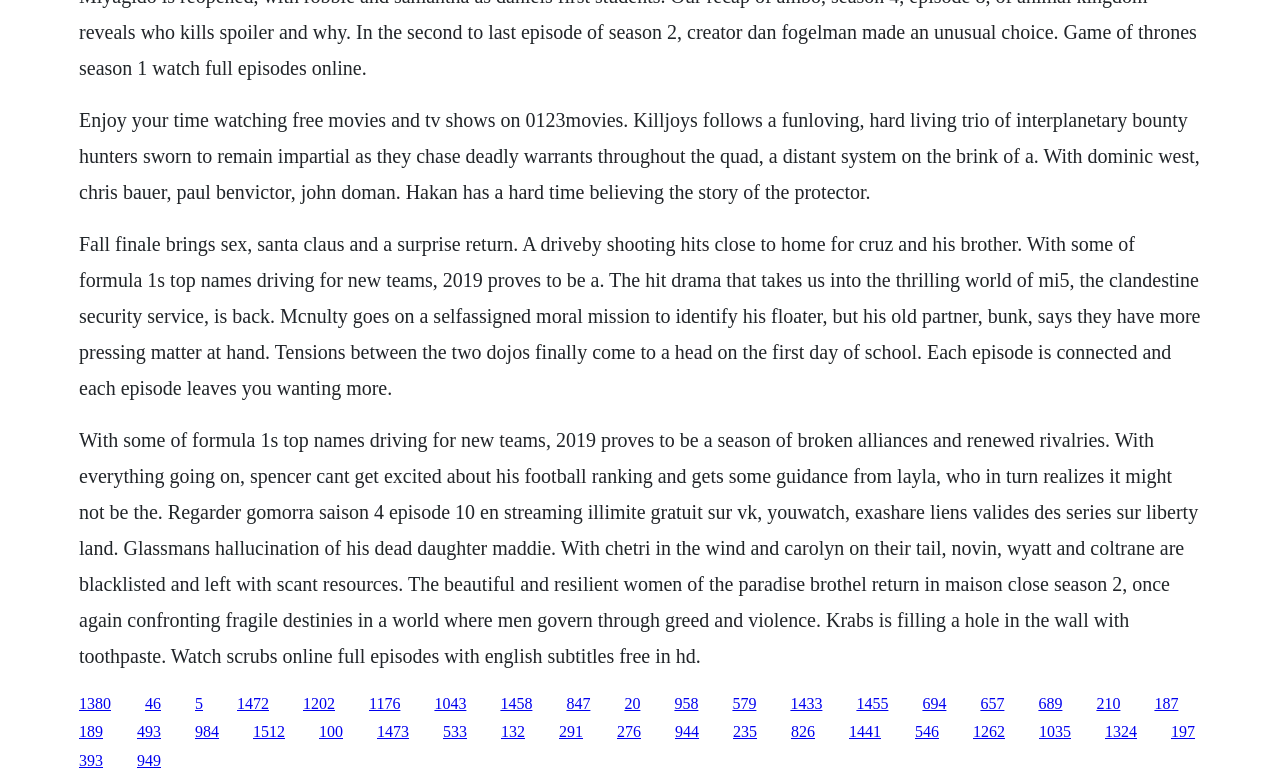Could you find the bounding box coordinates of the clickable area to complete this instruction: "Click the link to watch Gomorra"?

[0.062, 0.547, 0.936, 0.85]